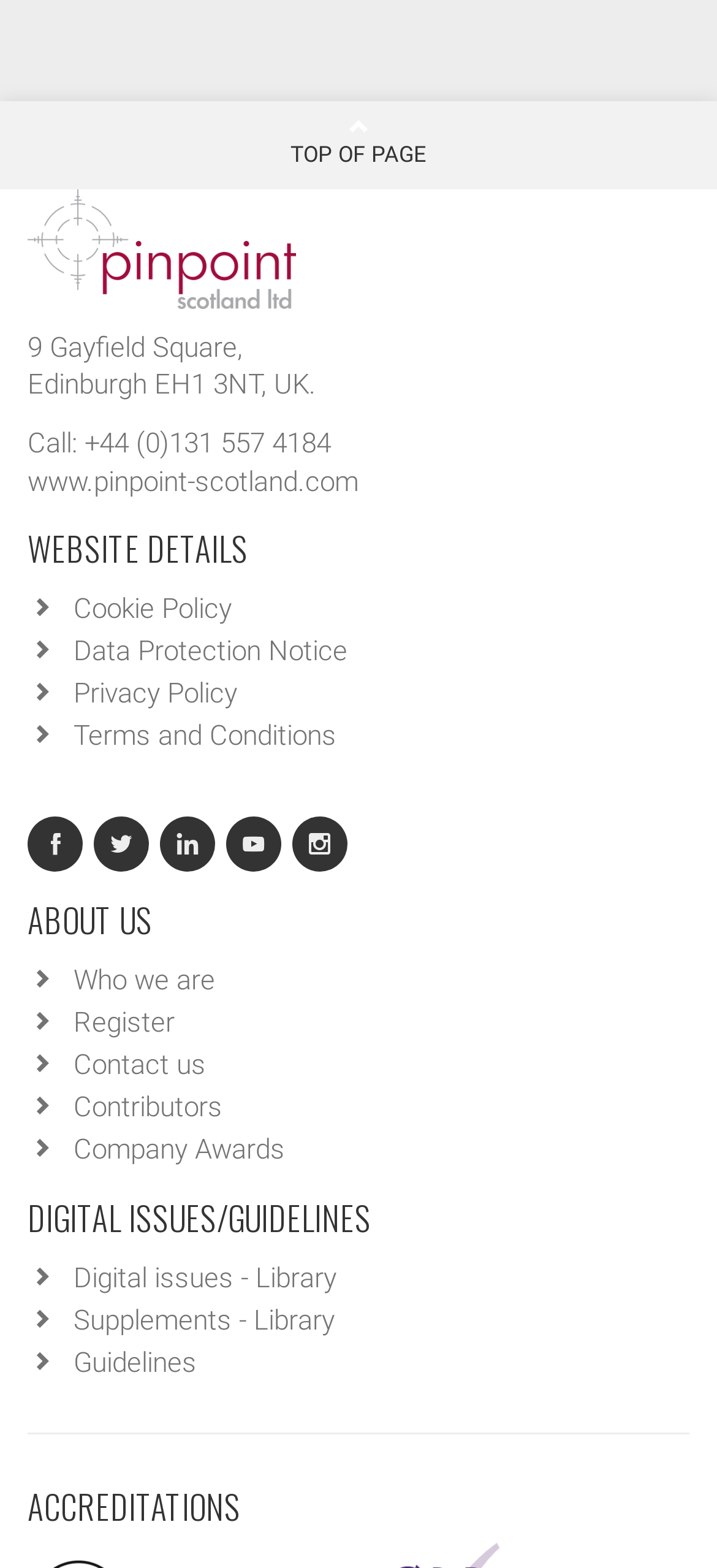What is the company's phone number? Analyze the screenshot and reply with just one word or a short phrase.

+44 (0)131 557 4184